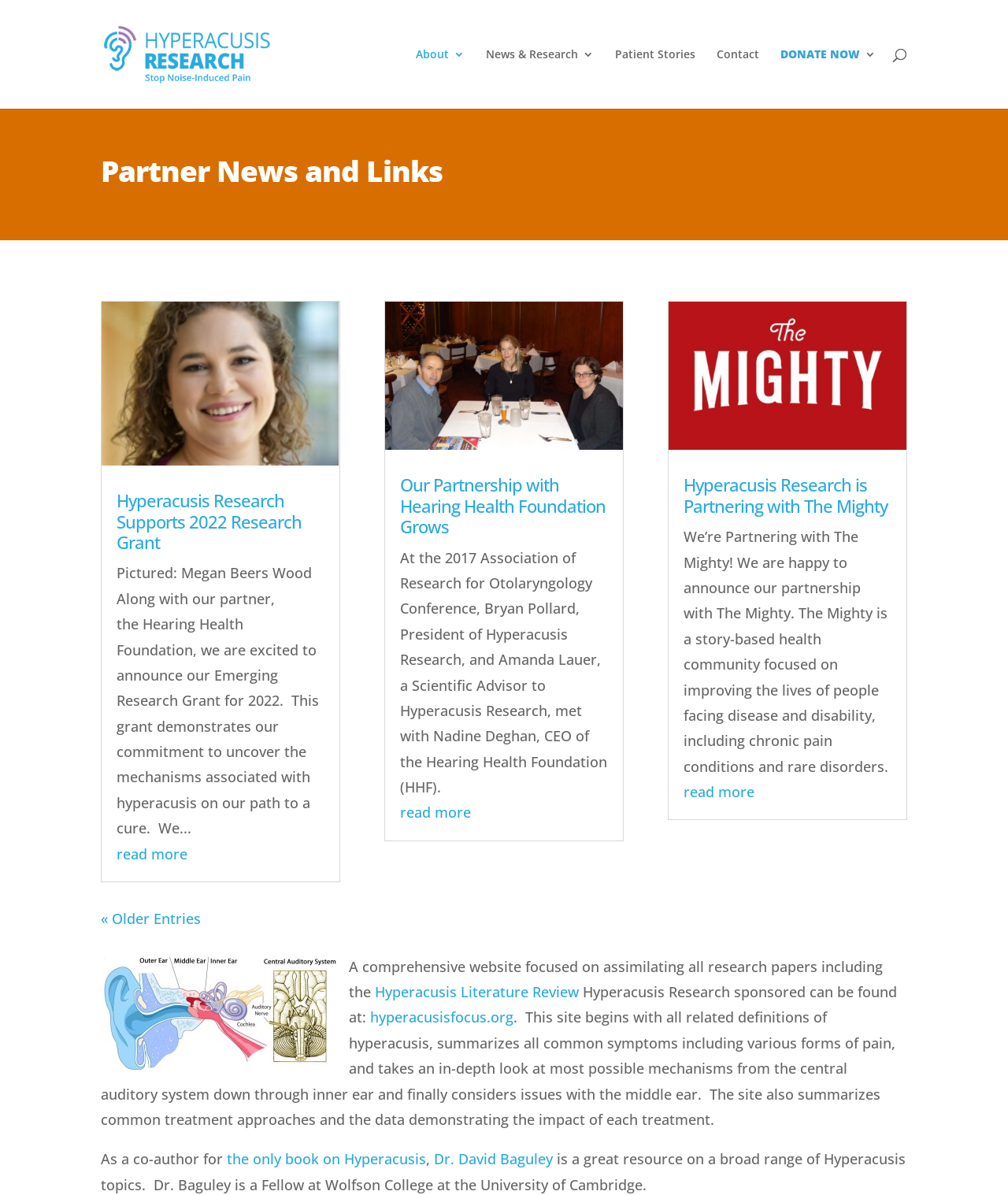Identify the bounding box coordinates of the region I need to click to complete this instruction: "search for something".

[0.1, 0.0, 0.9, 0.001]